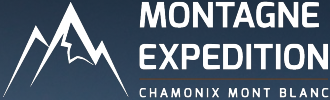What type of activities does the company focus on?
Kindly offer a detailed explanation using the data available in the image.

The caption suggests that the company's branding reflects its commitment to providing memorable experiences in nature, particularly focused on high-altitude activities around Mont Blanc, which implies that the company specializes in activities that take place at high elevations.